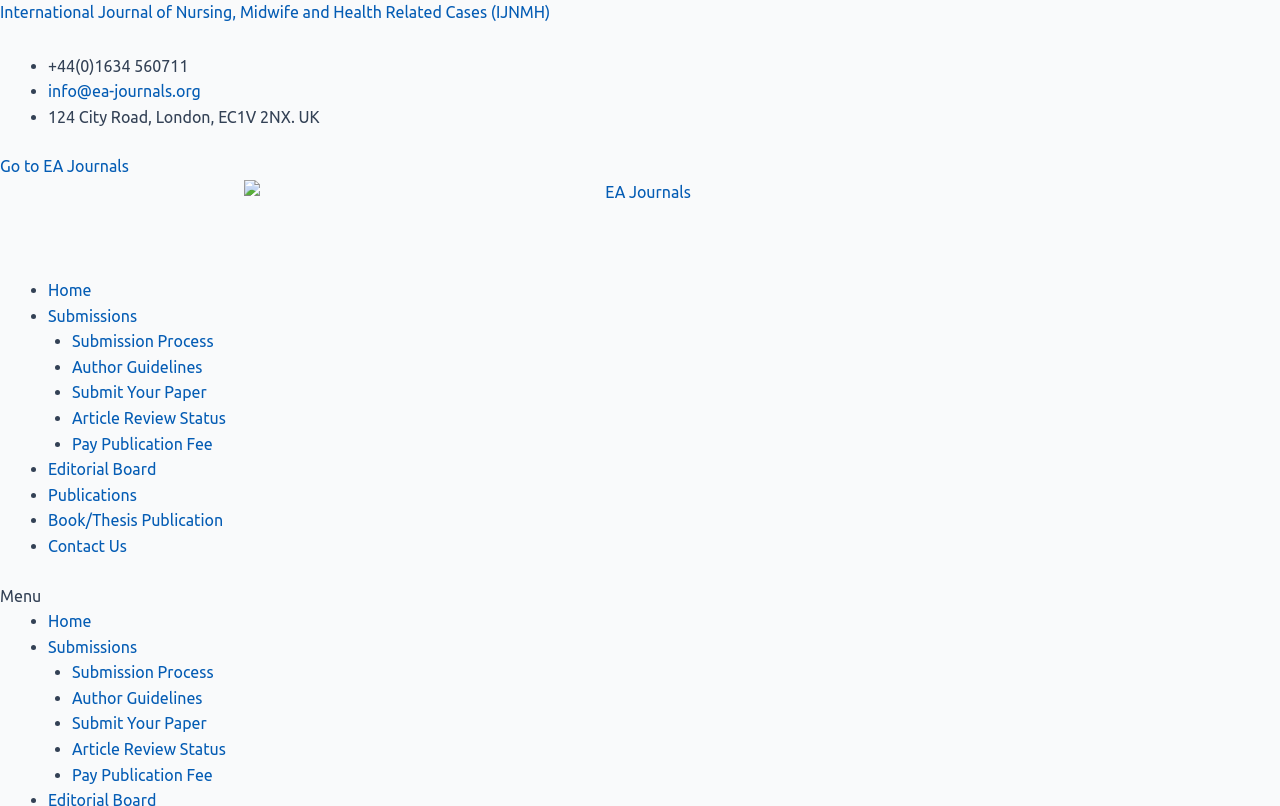Could you provide the bounding box coordinates for the portion of the screen to click to complete this instruction: "Go to EA Journals"?

[0.0, 0.195, 0.101, 0.218]